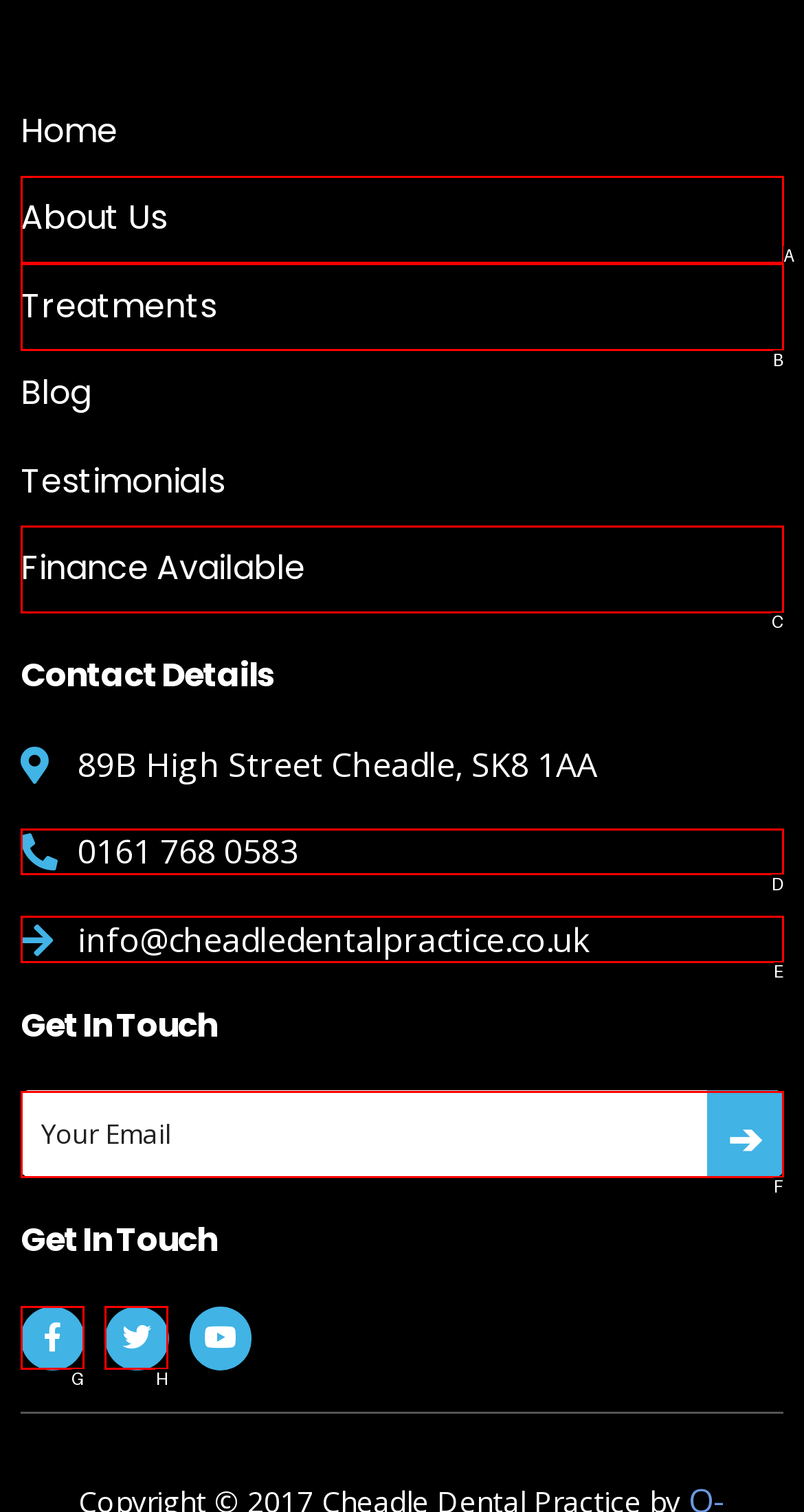Select the letter of the option that corresponds to: Finance Available
Provide the letter from the given options.

C